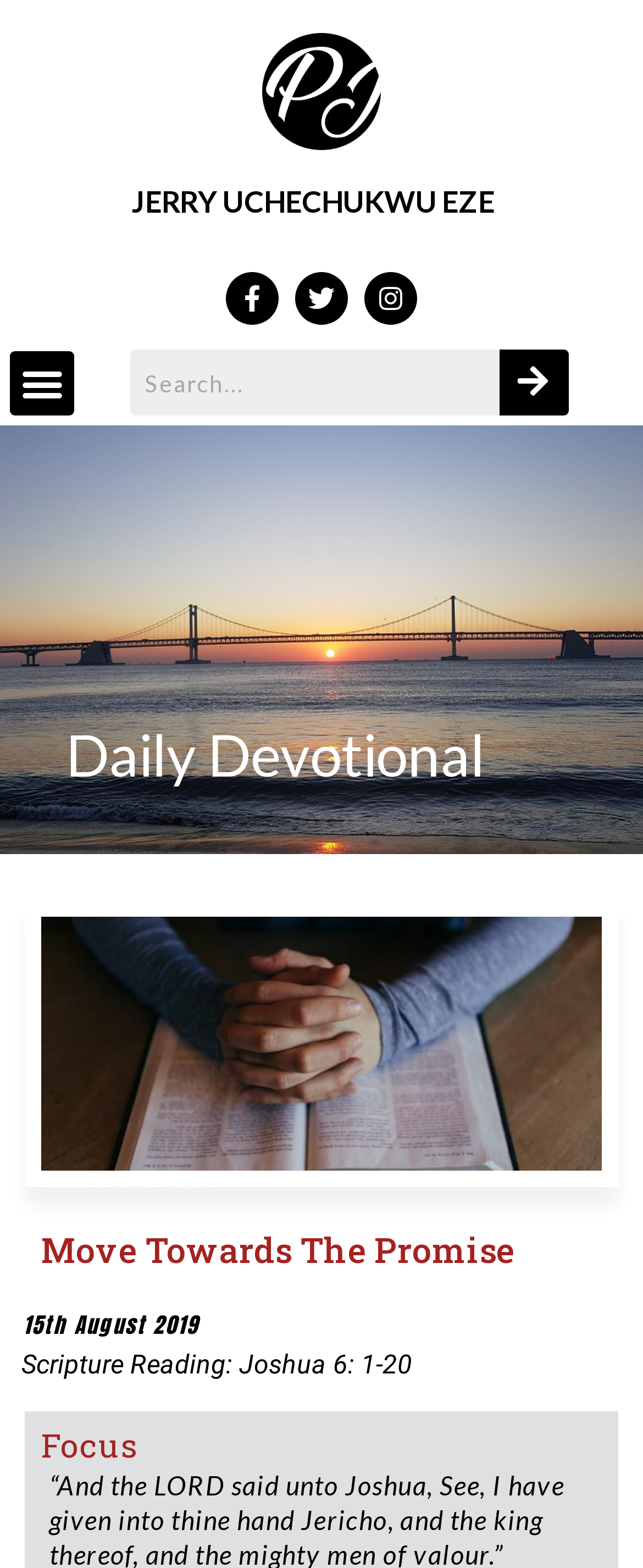Identify and provide the bounding box for the element described by: "parent_node: SEARCH name="s" placeholder="Search..." title="Search"".

[0.203, 0.223, 0.778, 0.265]